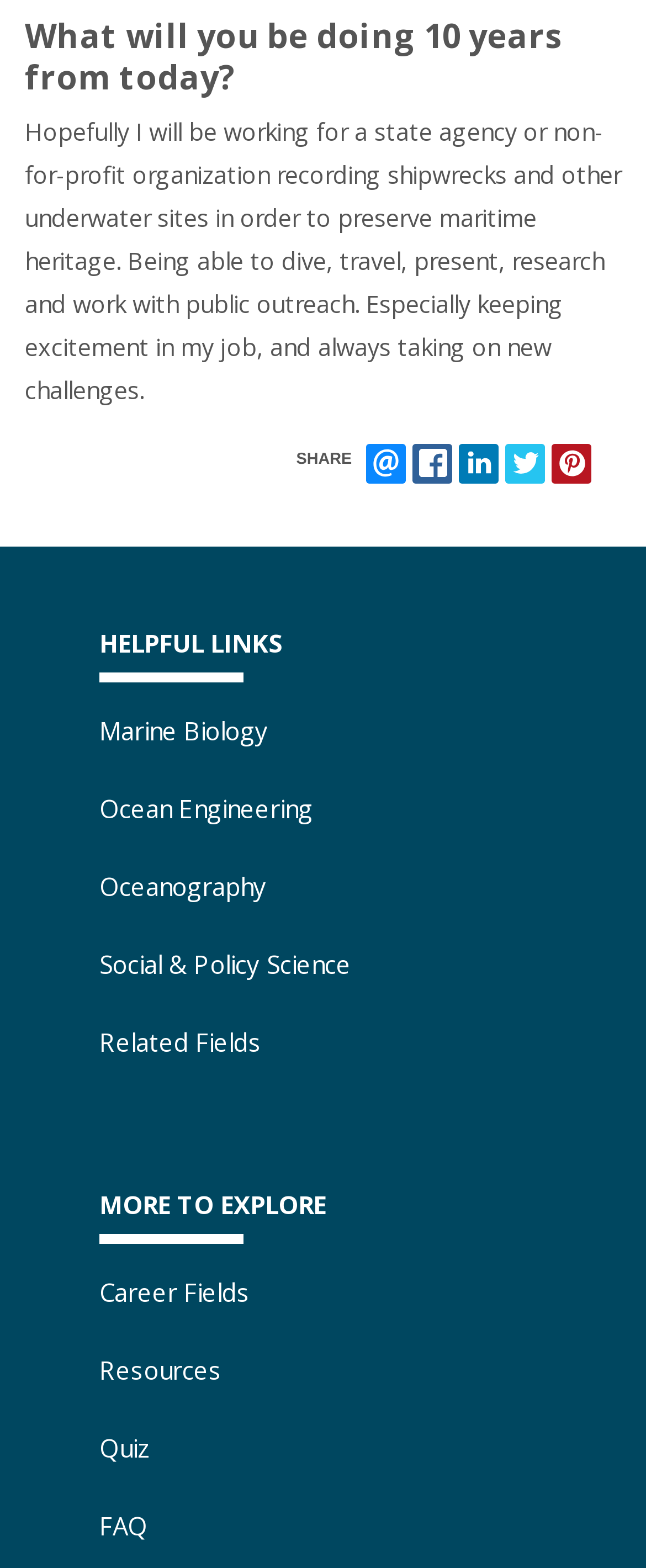Please pinpoint the bounding box coordinates for the region I should click to adhere to this instruction: "Explore Marine Biology".

[0.154, 0.455, 0.415, 0.476]